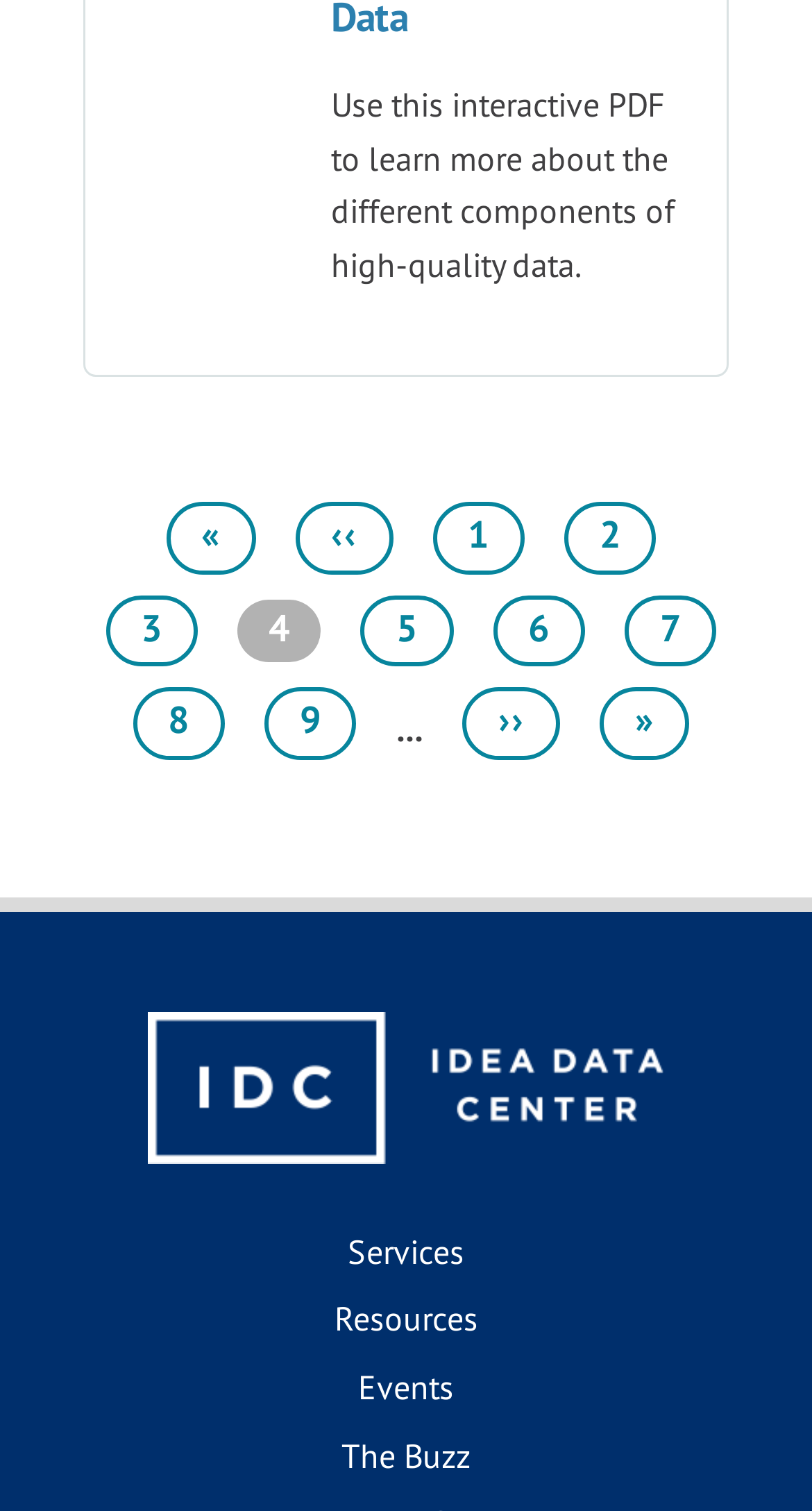Pinpoint the bounding box coordinates of the element that must be clicked to accomplish the following instruction: "go to the next page". The coordinates should be in the format of four float numbers between 0 and 1, i.e., [left, top, right, bottom].

[0.57, 0.455, 0.69, 0.502]